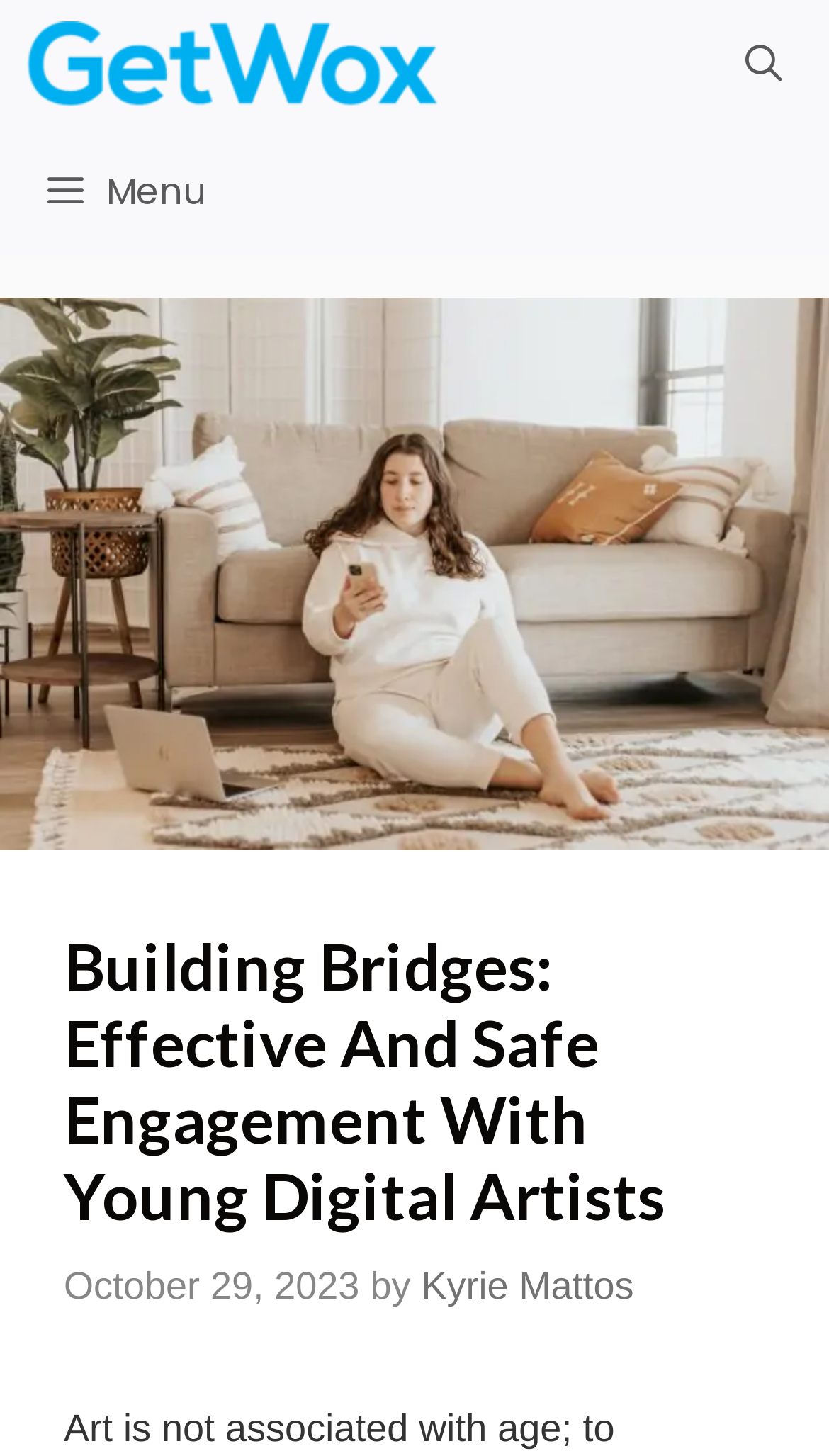Explain the webpage in detail.

The webpage appears to be an article or blog post titled "Building Bridges: Effective And Safe Engagement With Young Digital Artists" by Kyrie Mattos, dated October 29, 2023. 

At the top of the page, there is a primary navigation bar that spans the entire width of the page. Within this navigation bar, there are three main elements: a "GetWox" logo on the left, a "Menu" button on the left, and an "Open Search Bar" link on the right. The "GetWox" logo is accompanied by an image. 

Below the navigation bar, there is a large image of a woman sitting on a rug, which takes up most of the width of the page. 

Above the main content area, there is a header section that contains the title of the article, "Building Bridges: Effective And Safe Engagement With Young Digital Artists", which is a heading element. The title is positioned near the top of the page, slightly to the right of center. 

To the right of the title, there is a time element that displays the date "October 29, 2023". Below the title, there is a byline that reads "by Kyrie Mattos", with the author's name being a link.